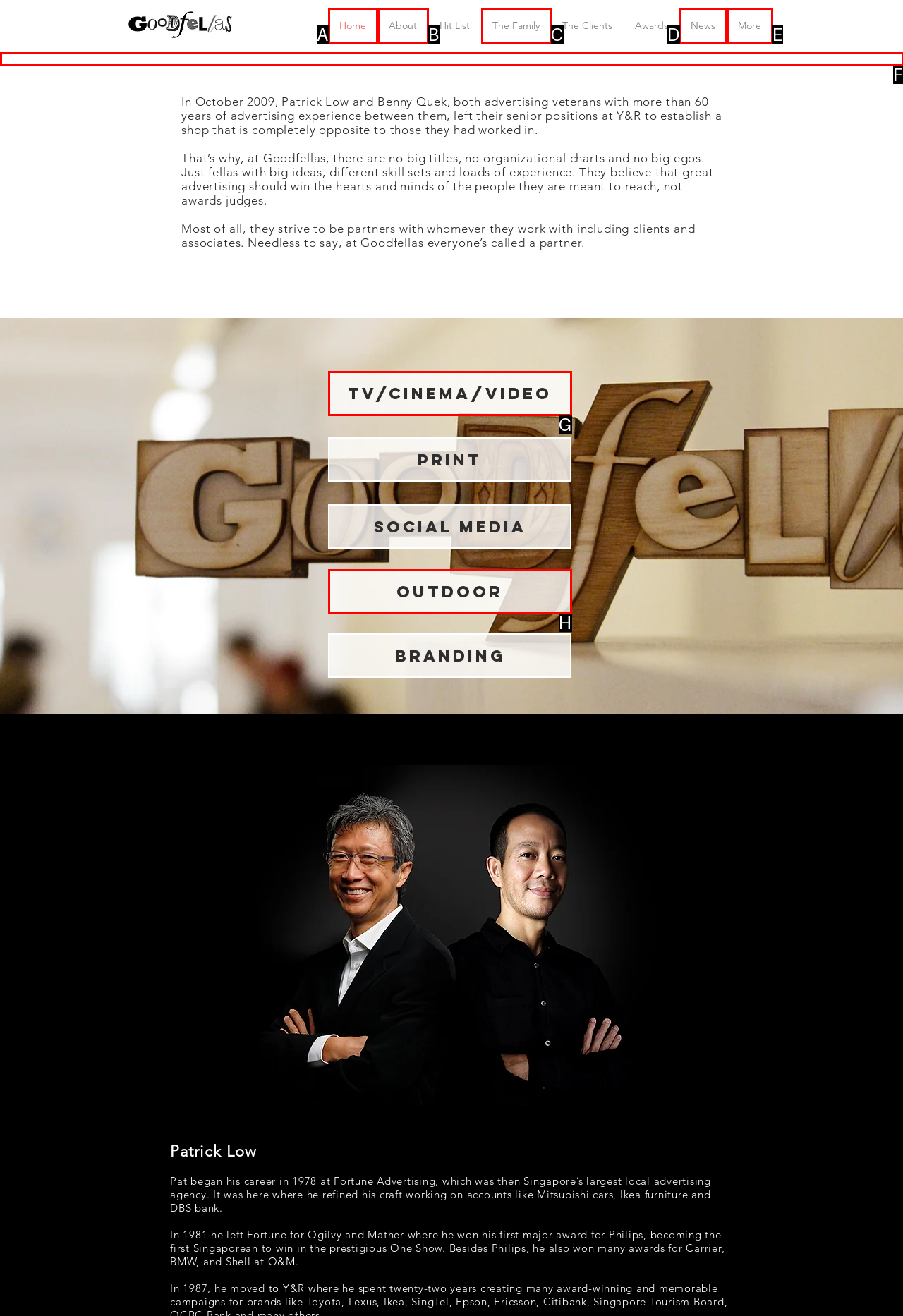Select the correct HTML element to complete the following task: View the 'About' section
Provide the letter of the choice directly from the given options.

F